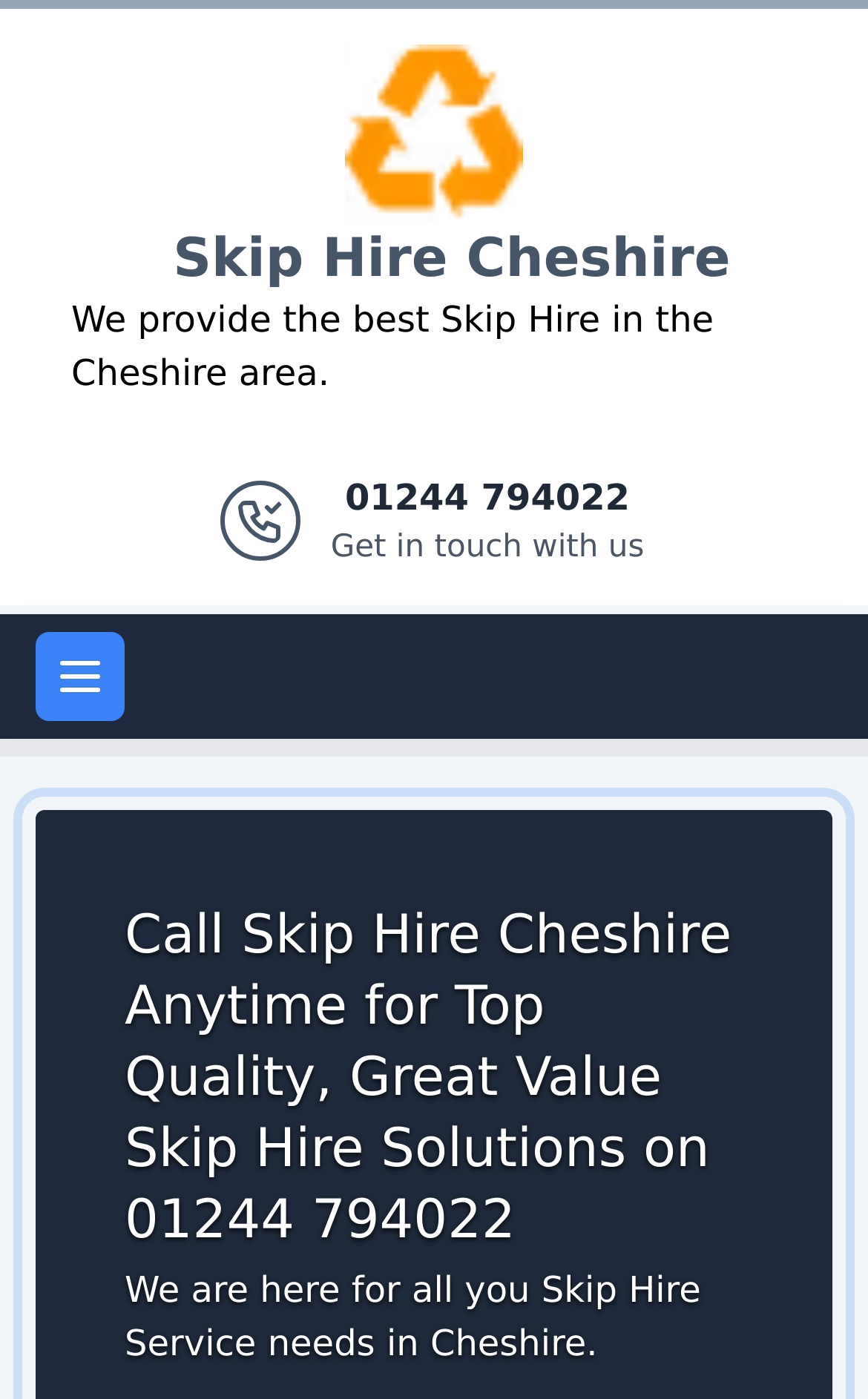Describe every aspect of the webpage comprehensively.

The webpage is about Skip Hire Cheshire, a service that provides waste disposal solutions for homes and businesses in Cheshire. At the top of the page, there is a banner that spans the entire width, containing the site's header. Within this banner, there is a logo of Skip Hire Cheshire on the left side, accompanied by a link to the website. On the right side of the banner, there is a brief description of the service, stating that they provide the best skip hire in the Cheshire area.

Below the banner, there is a prominent heading that encourages users to call Skip Hire Cheshire for top-quality skip hire solutions. This heading is centered on the page and takes up a significant amount of vertical space.

To the left of the heading, there is a button to open the main menu, which is currently not expanded. On the right side of the heading, there is a link to get in touch with the service, along with a phone number.

Further down the page, there is a static text element that reiterates the service's availability for all skip hire needs in Cheshire. This text is positioned near the bottom of the page.

There are two images on the page: one is the Skip Hire Cheshire logo, and the other is a smaller, unidentified image located near the top-right corner of the page.